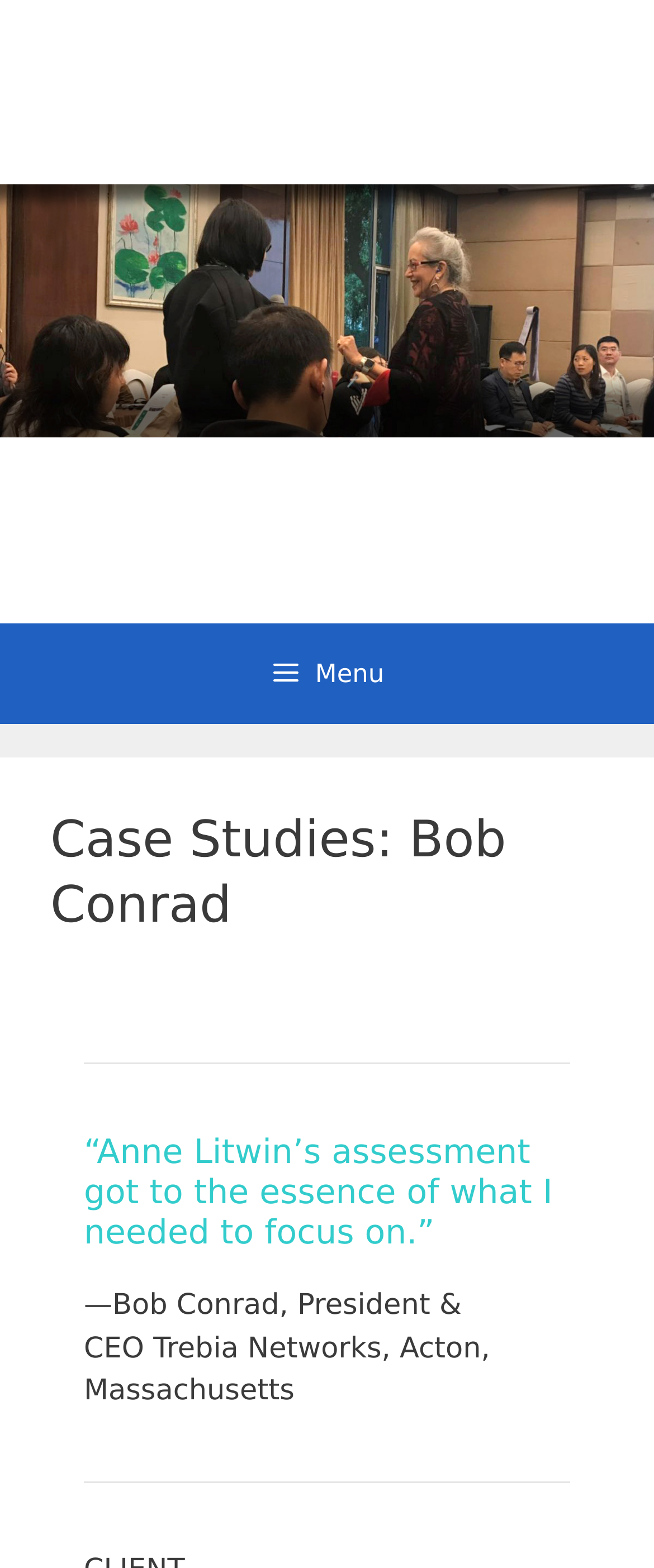Use a single word or phrase to answer the question:
How many separators are in the primary navigation?

2